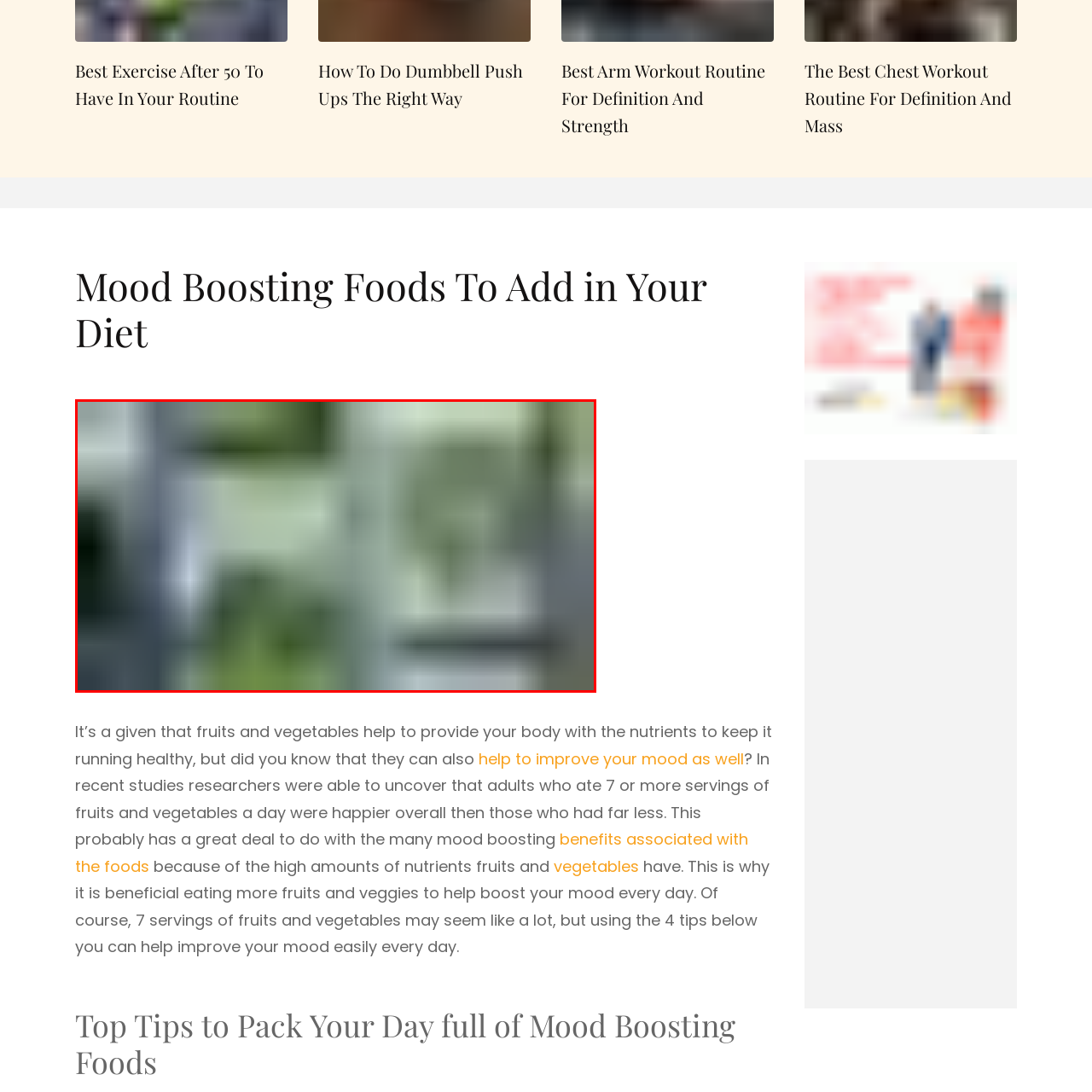What is the purpose of the image?
Focus on the image highlighted by the red bounding box and deliver a thorough explanation based on what you see.

The image serves as a visual guide for readers looking to add more healthful foods into their diets, echoing the accompanying text that emphasizes the happiness and health benefits linked with consuming a diverse array of fruits and vegetables daily.